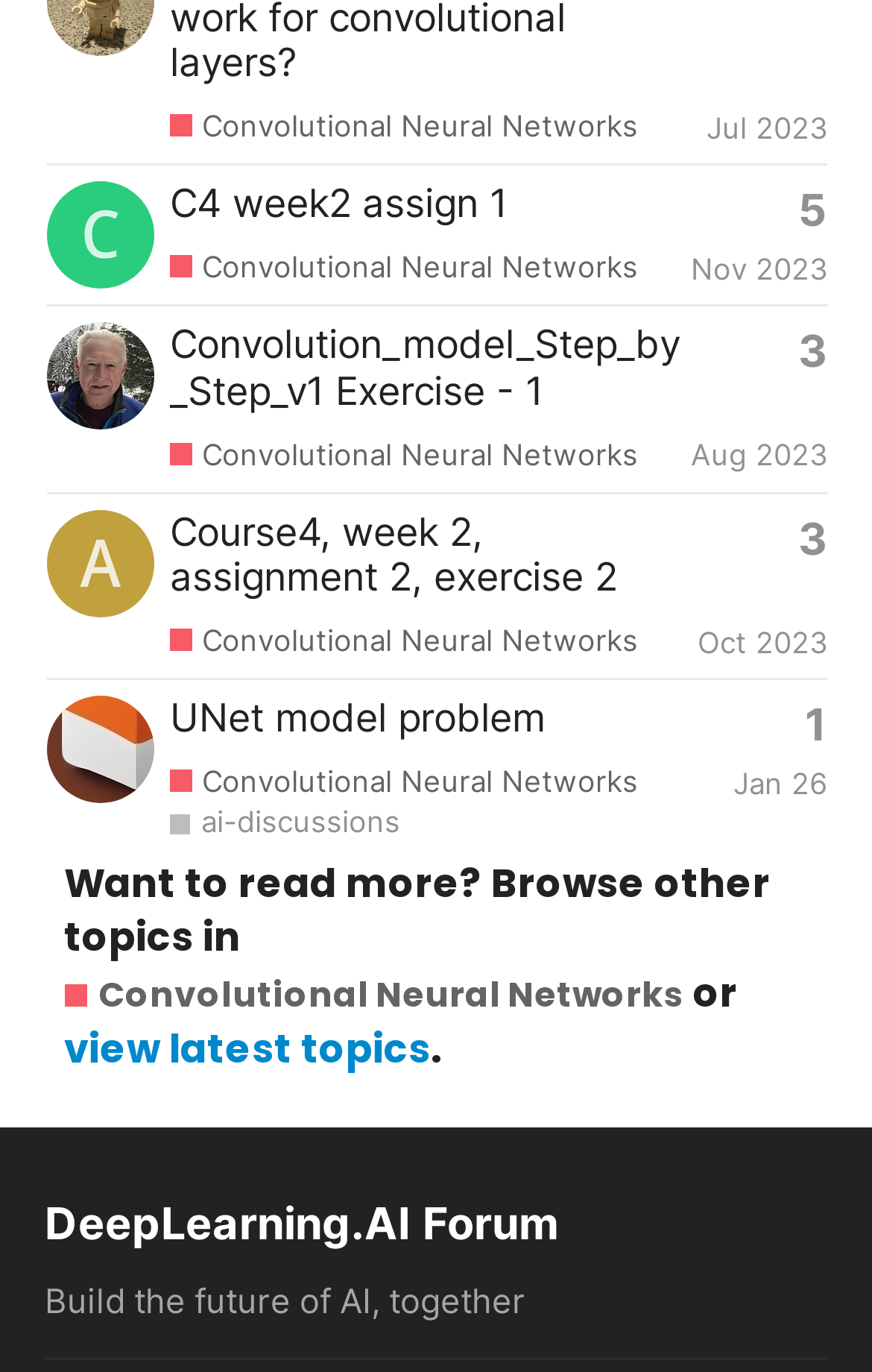Determine the bounding box coordinates for the area you should click to complete the following instruction: "View latest topics".

[0.074, 0.744, 0.494, 0.784]